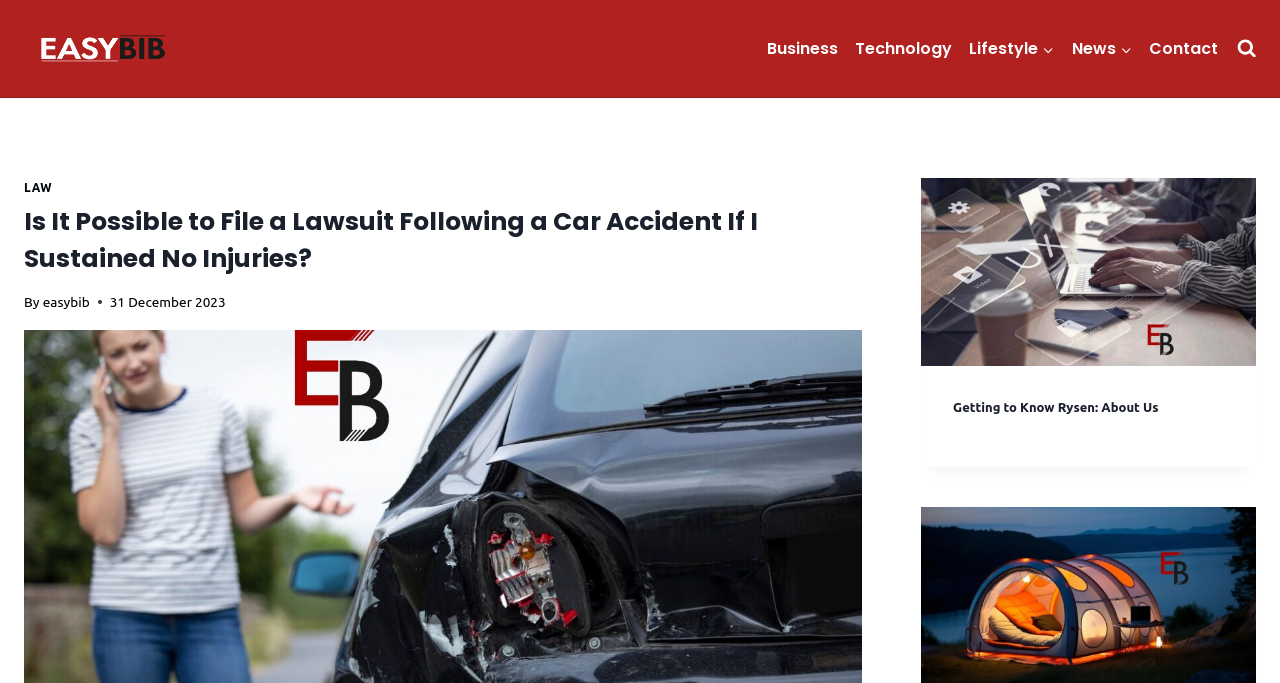Please examine the image and provide a detailed answer to the question: What is the name of the author of the article?

The author's name can be found in the header section of the webpage, where it says 'By easybib'.